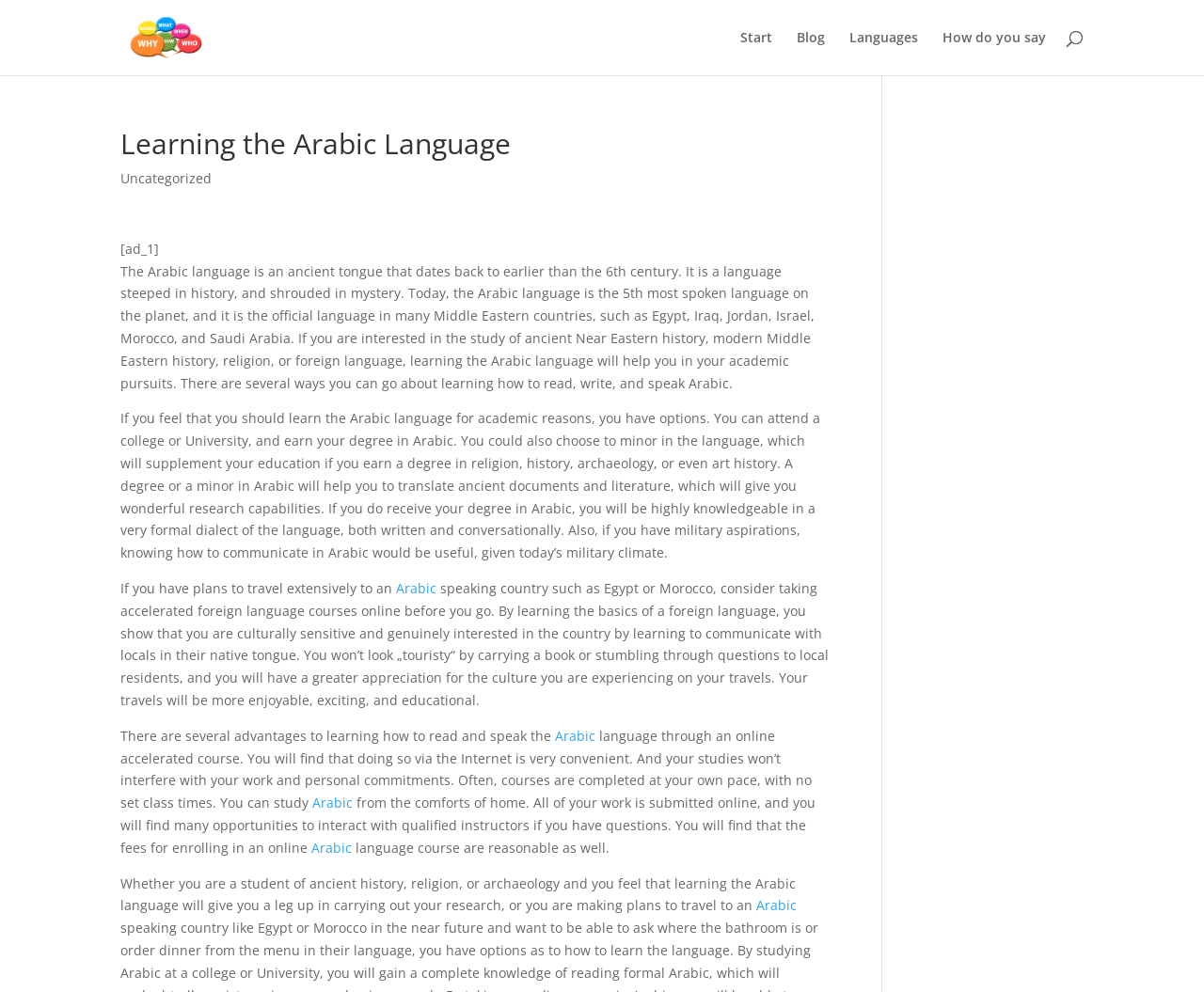What is the purpose of learning Arabic for academic reasons?
Refer to the image and provide a one-word or short phrase answer.

To translate ancient documents